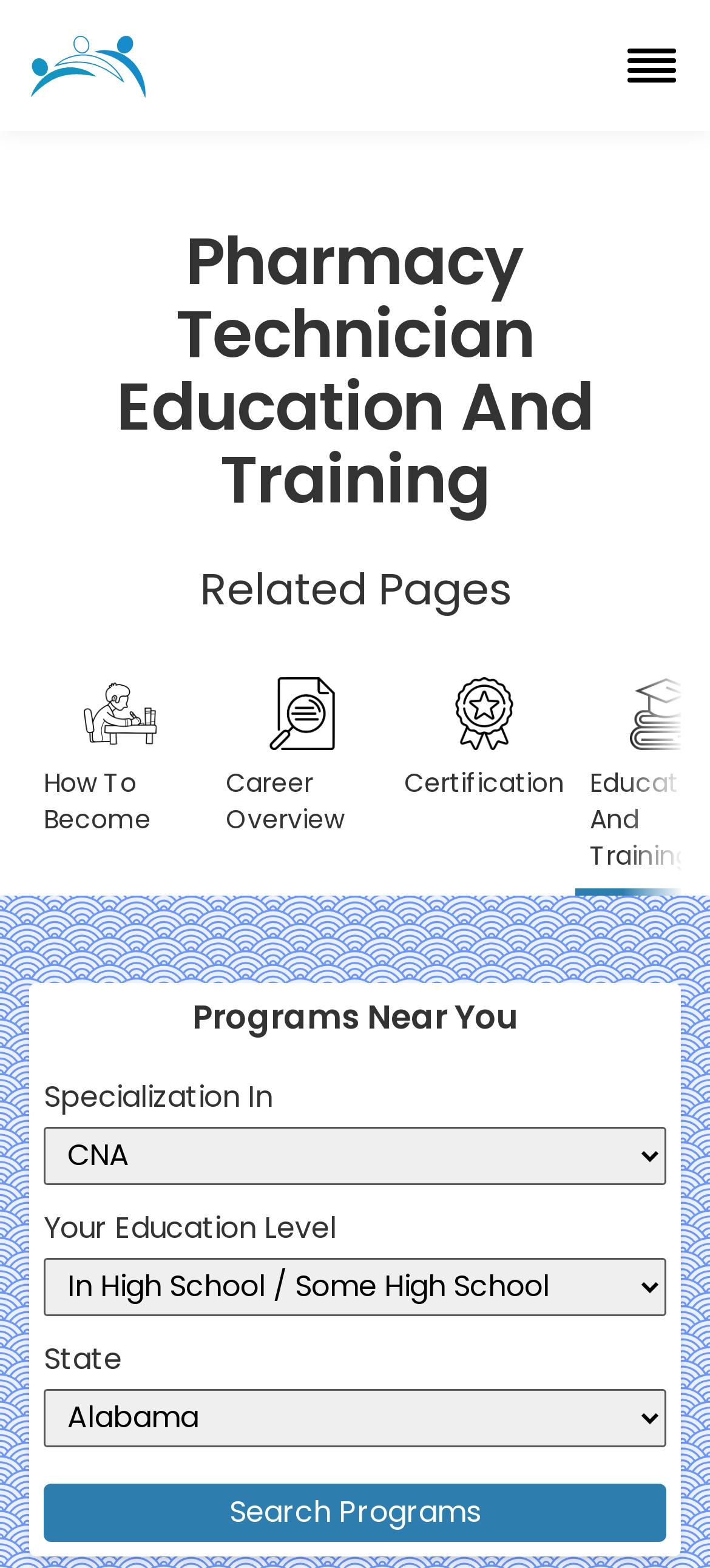Using the provided description: "Allied Health Career", find the bounding box coordinates of the corresponding UI element. The output should be four float numbers between 0 and 1, in the format [left, top, right, bottom].

[0.041, 0.019, 0.205, 0.065]